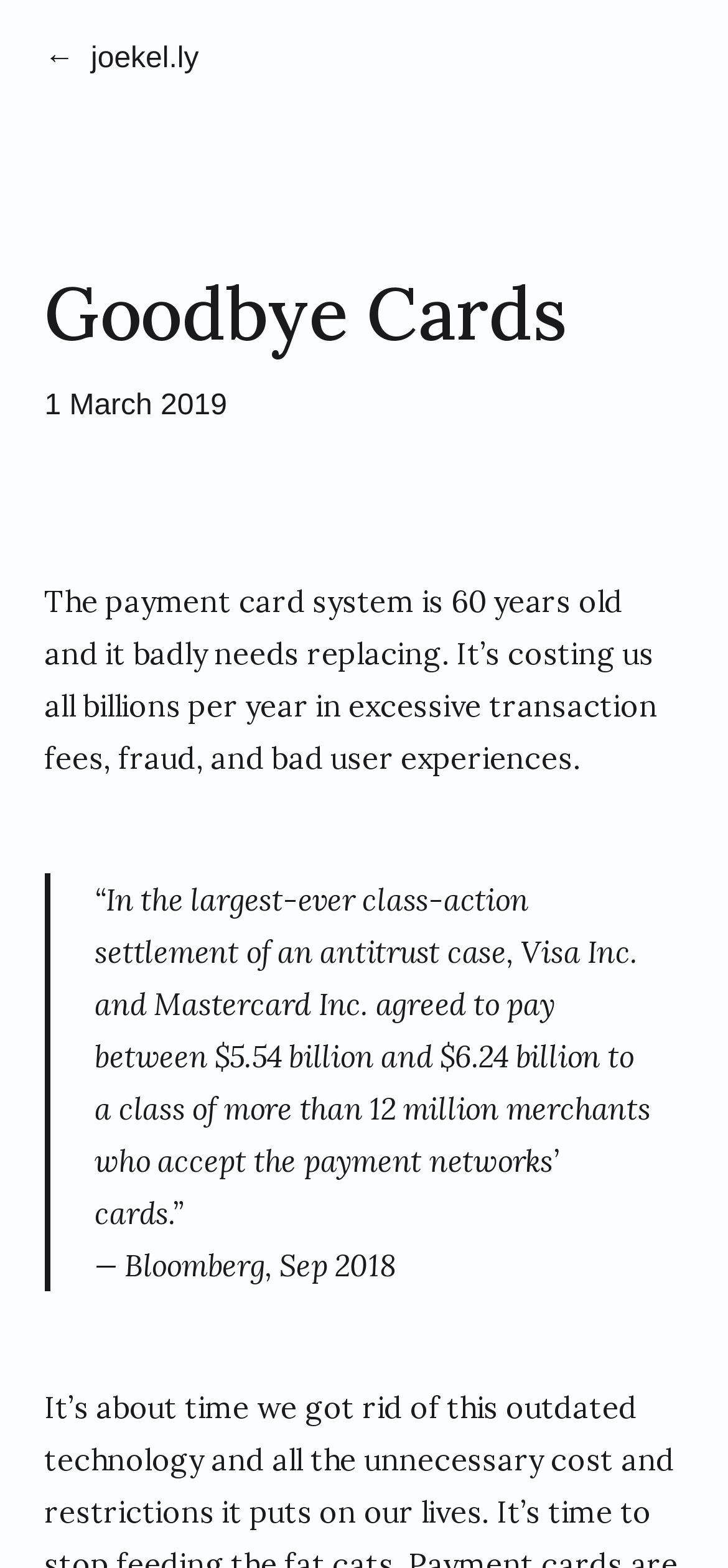Given the following UI element description: "← joekel.ly", find the bounding box coordinates in the webpage screenshot.

[0.061, 0.017, 0.273, 0.06]